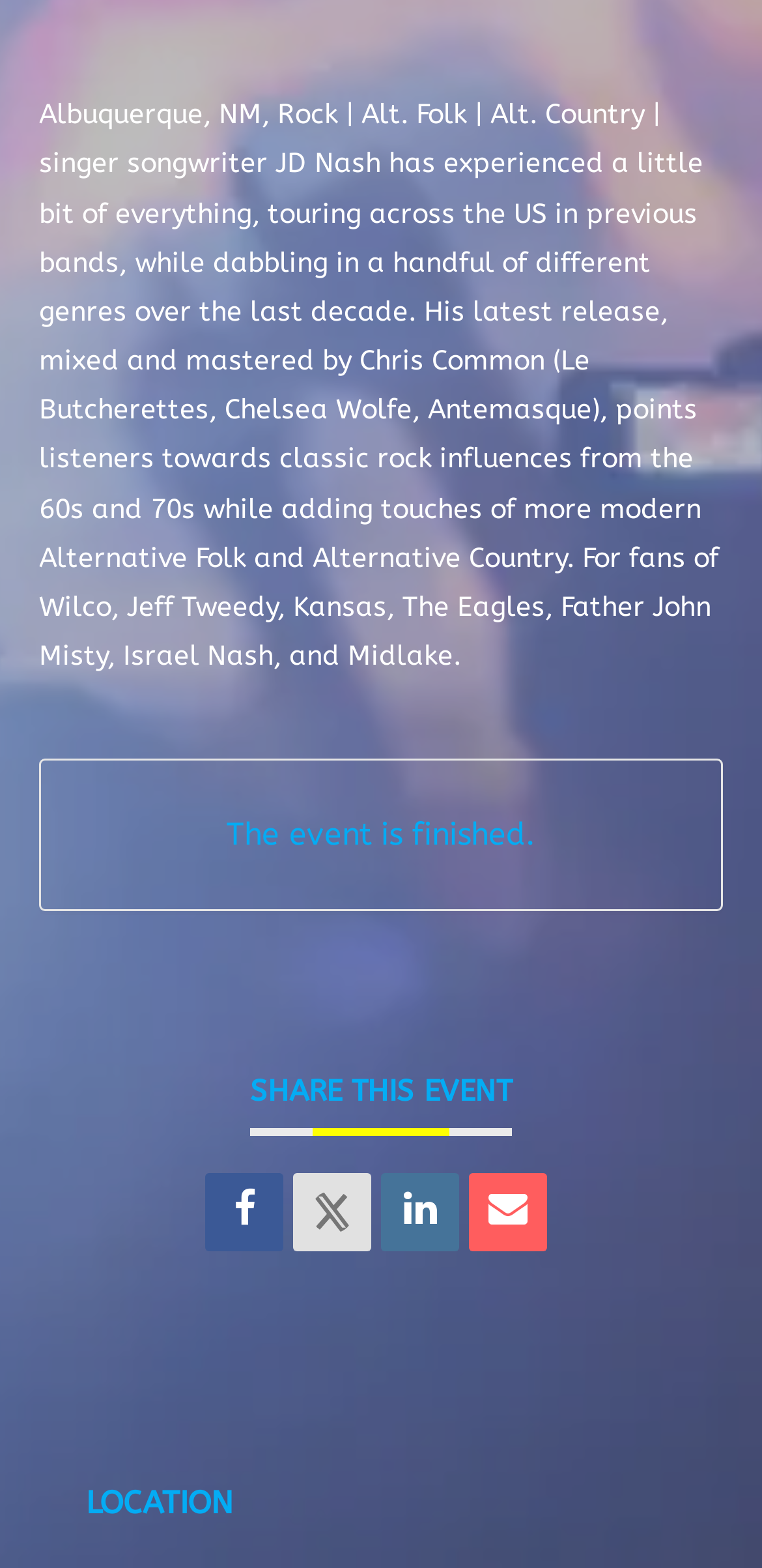Find the bounding box coordinates of the UI element according to this description: "alt="Pacific Marine Conservation Caucus wordmark"".

None